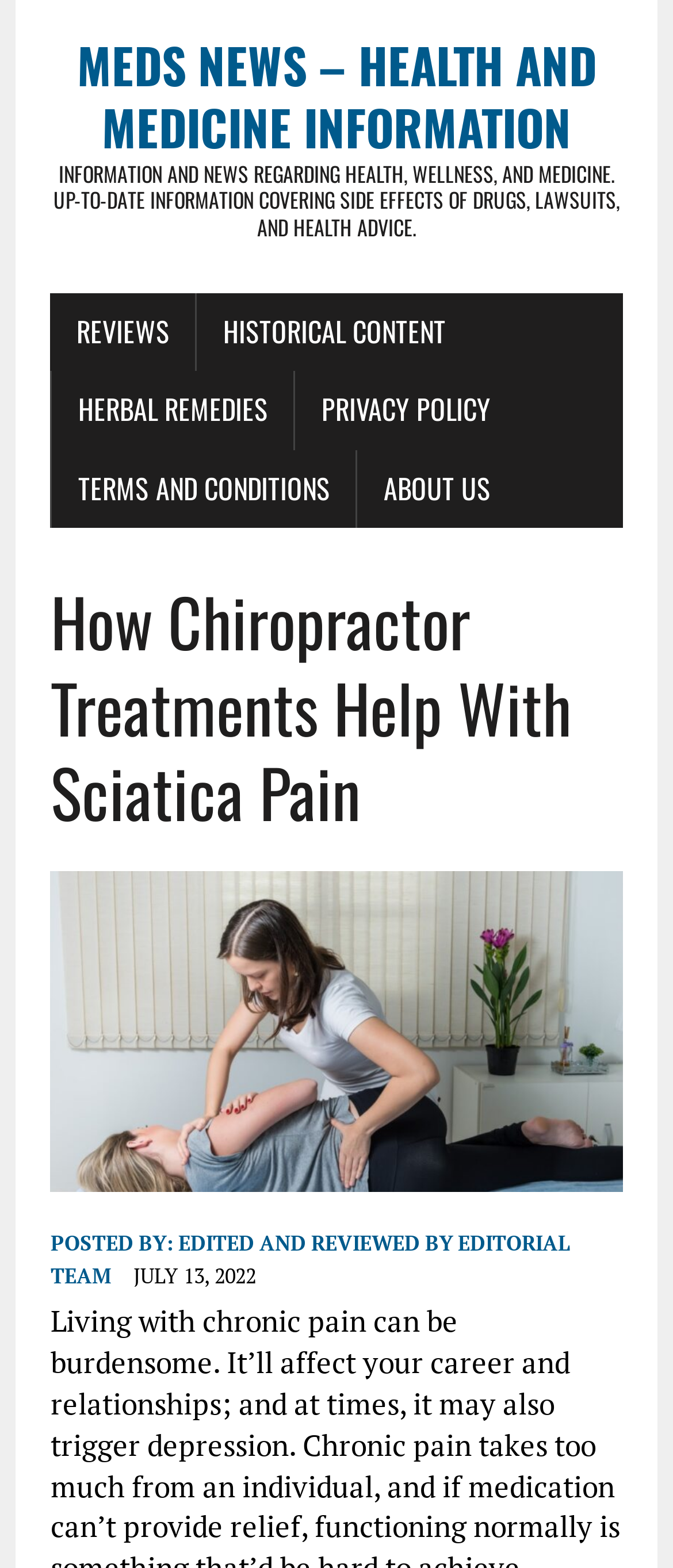Identify the bounding box coordinates for the element you need to click to achieve the following task: "View the recent comment from Drew". The coordinates must be four float values ranging from 0 to 1, formatted as [left, top, right, bottom].

None